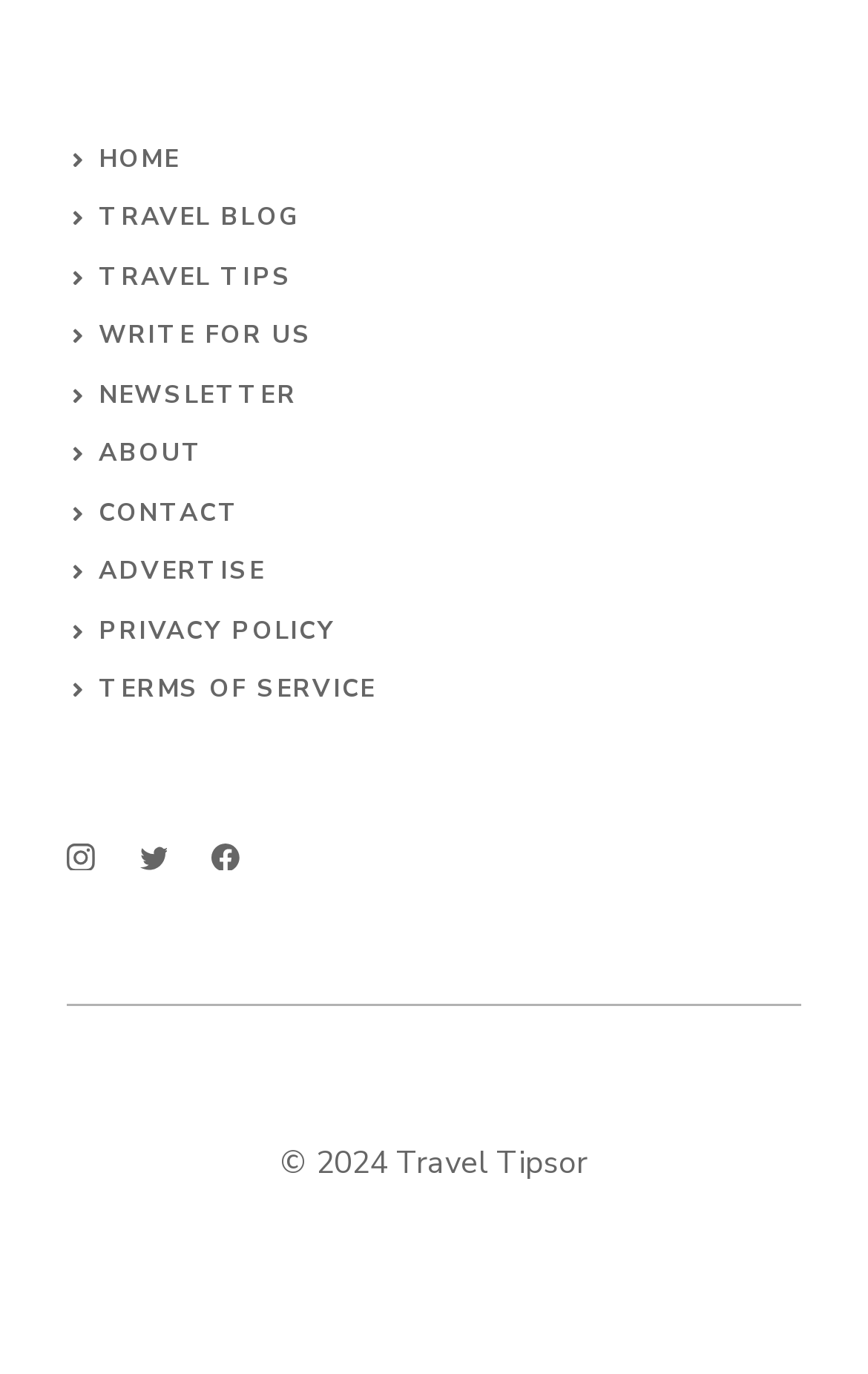What is the last menu item?
Using the visual information from the image, give a one-word or short-phrase answer.

TERMS OF SERVICE